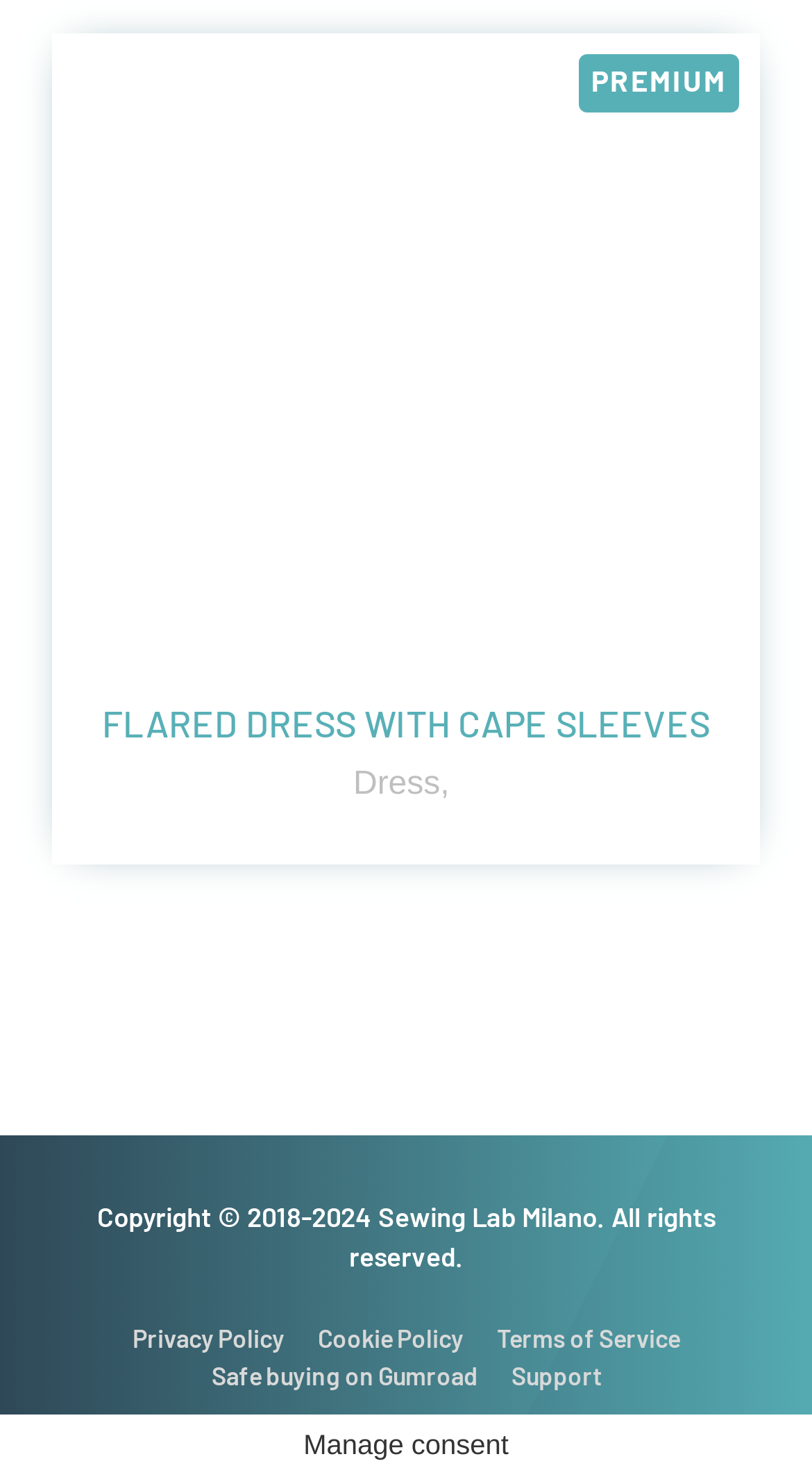What is the copyright year range?
Provide a comprehensive and detailed answer to the question.

The webpage's footer section contains the copyright information 'Copyright © 2018-2024 Sewing Lab Milano. All rights reserved.', which indicates that the copyright year range is from 2018 to 2024.